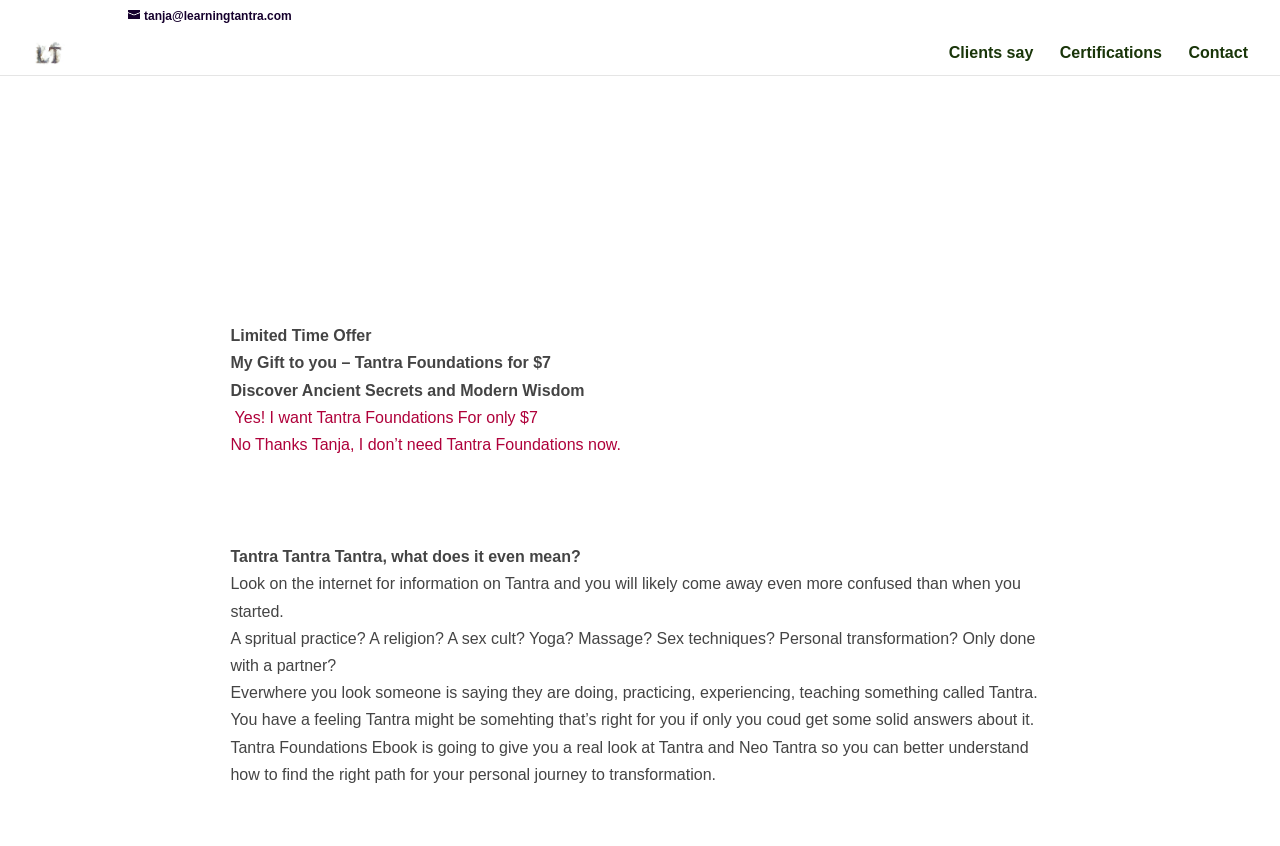What is the main topic discussed on this webpage?
Please ensure your answer to the question is detailed and covers all necessary aspects.

The main topic discussed on this webpage is Tantra, including its meaning, practices, and the Tantra Foundations Ebook which provides a comprehensive guide to understanding Tantra.